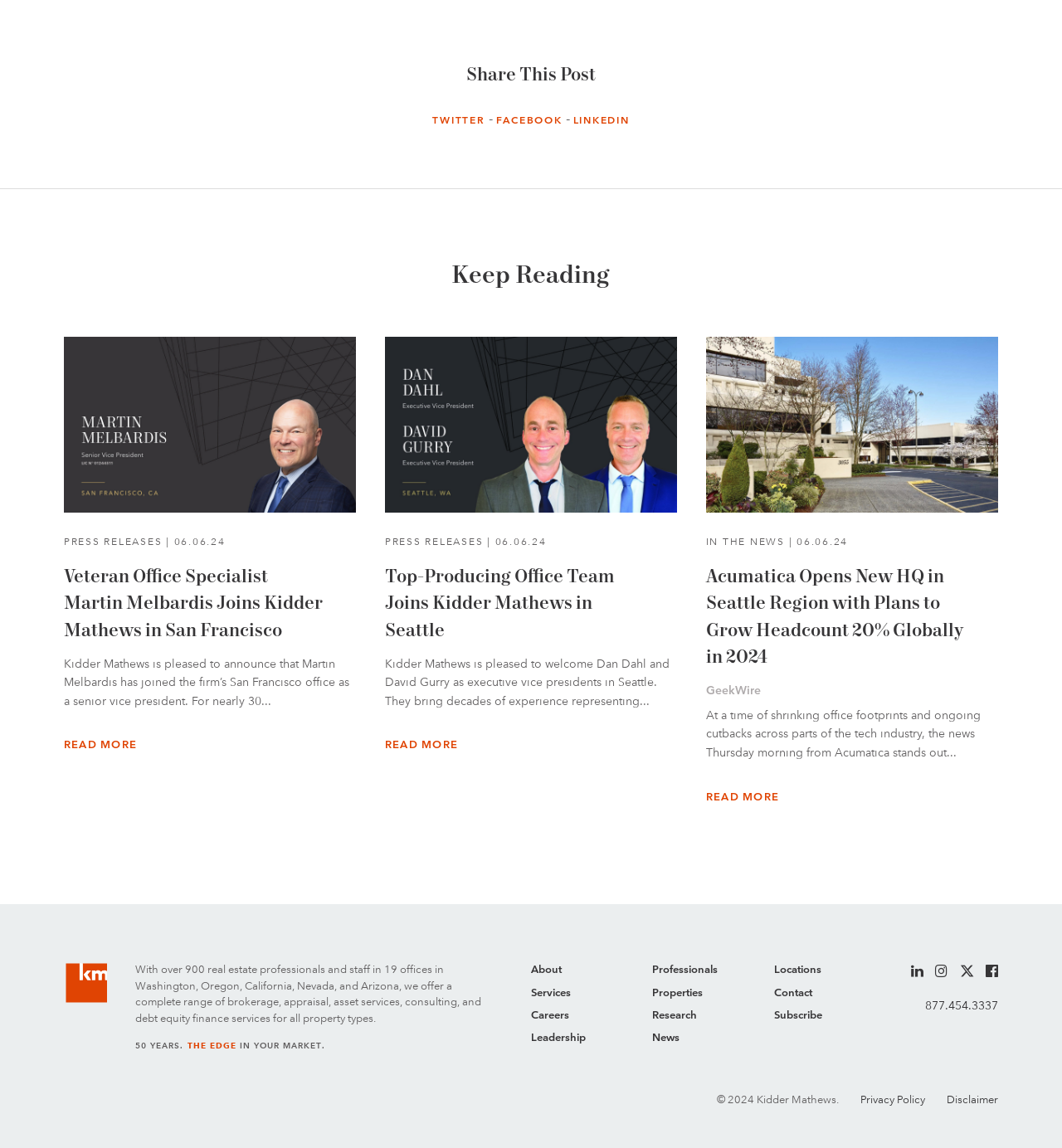Determine the bounding box coordinates for the region that must be clicked to execute the following instruction: "Contact Kidder Mathews".

[0.729, 0.857, 0.843, 0.872]